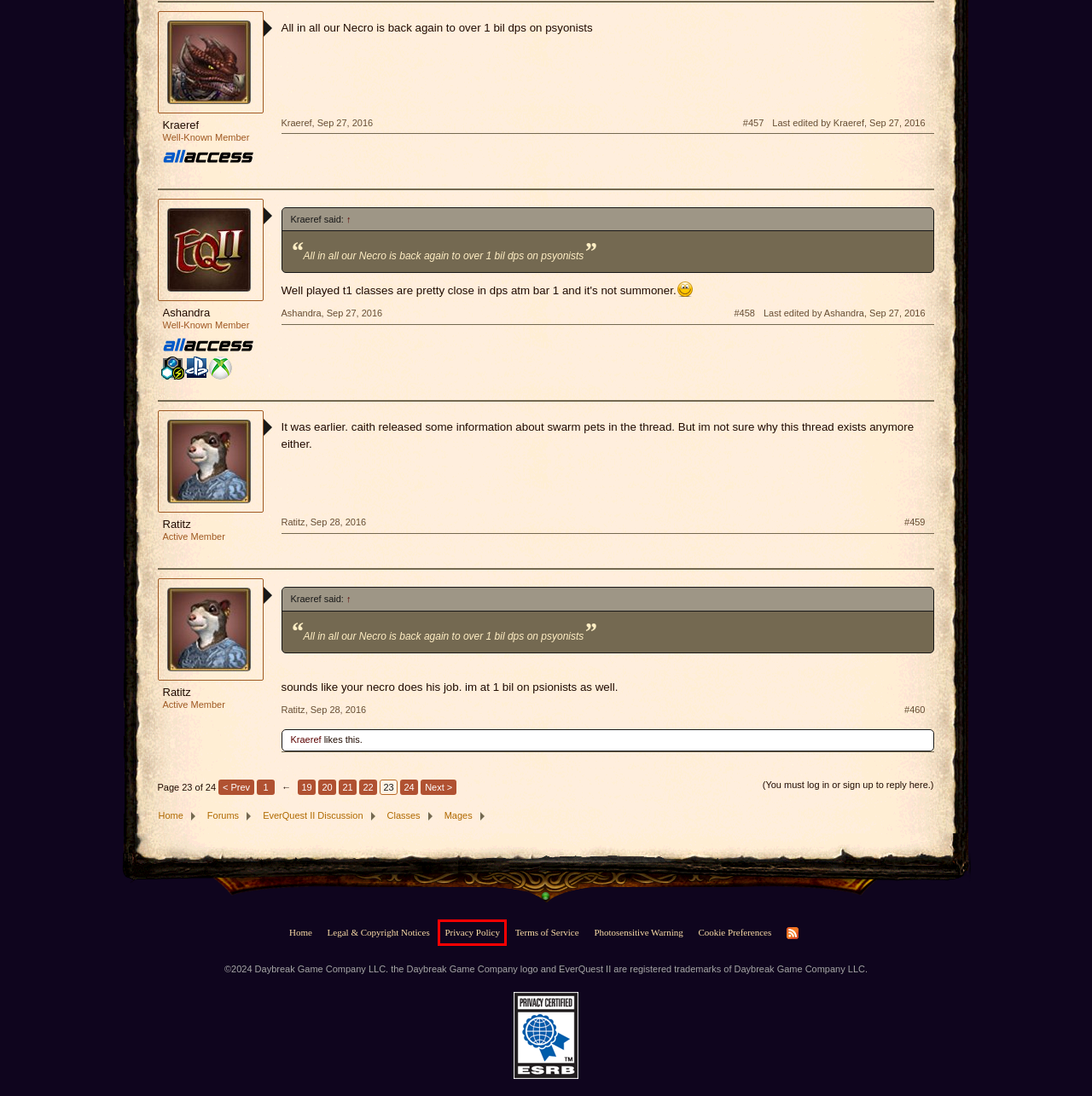You have a screenshot of a webpage with a red rectangle bounding box. Identify the best webpage description that corresponds to the new webpage after clicking the element within the red bounding box. Here are the candidates:
A. EverQuest 2 Forums
B. Mages | EverQuest 2 Forums
C. Terms of Service | Daybreak Game Company
D. Legal Notices | Daybreak Game Company
E. Daybreak Game Company LLC (“Daybreak Games”)
F. Home | EverQuest II
G. Privacy Policy | Daybreak Game Company
H. Classes | EverQuest 2 Forums

G